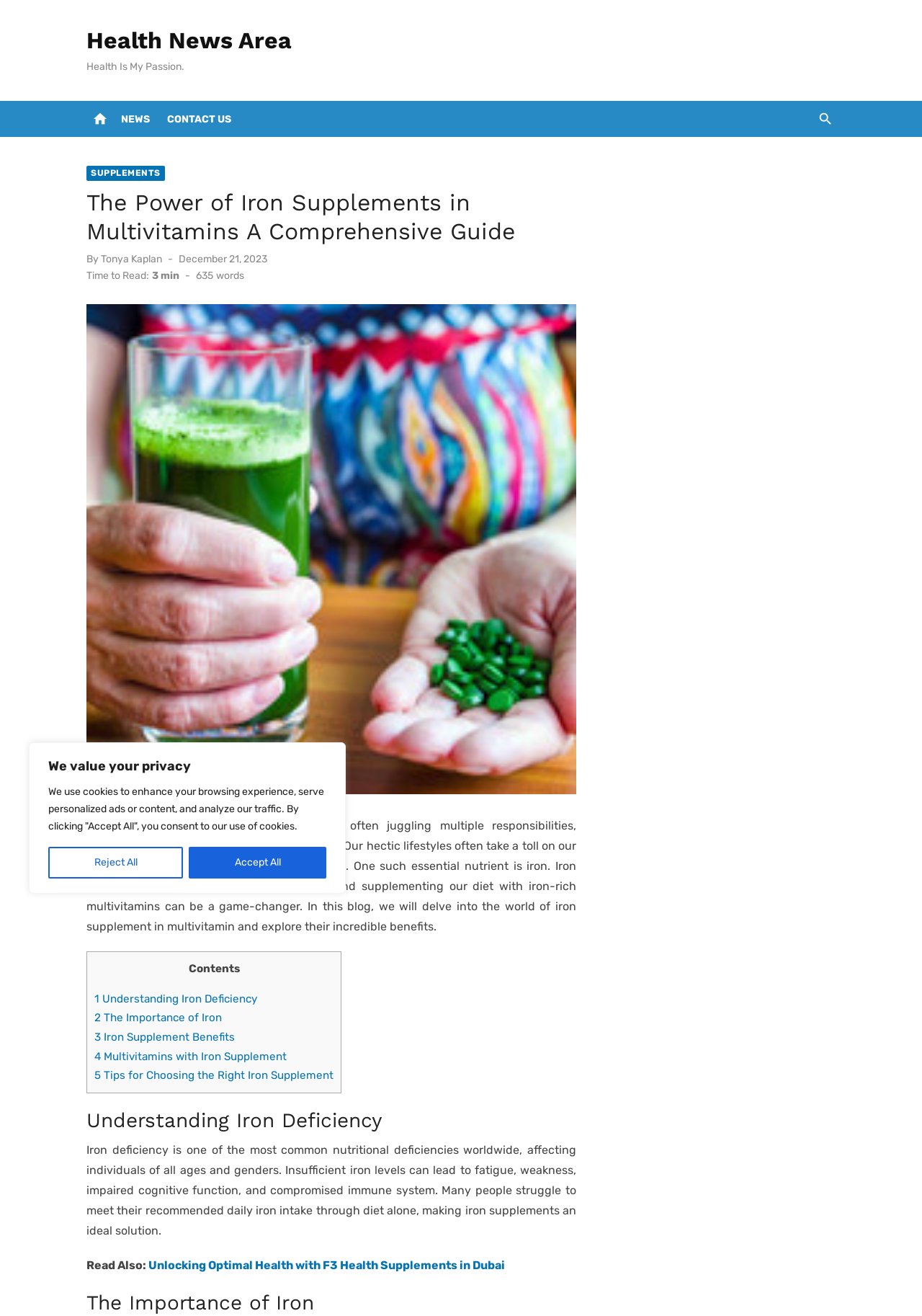What is the recommended daily intake of iron?
Please use the visual content to give a single word or phrase answer.

Not specified